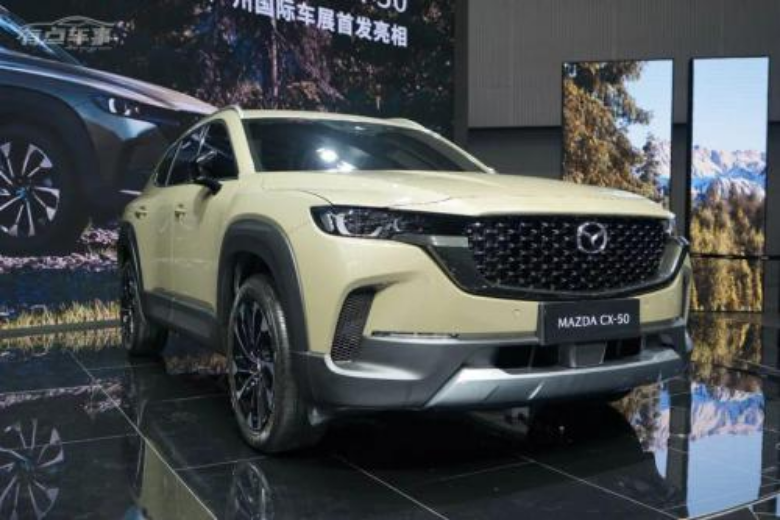Give a complete and detailed account of the image.

The image features the Mazda CX-50, a striking SUV showcased in a modern exhibition space. The vehicle is prominently displayed with a sophisticated design characterized by a bold front grille and sporty contours. The sandy beige exterior complements the sleek black rims, adding to its dynamic stance. Behind the SUV, a backdrop highlights a scenic landscape, enhancing the promotional atmosphere of the event, which aims to present popular SUV models for the year. The overall impression is one of elegance and robustness, reflecting Mazda's commitment to innovative design and performance in the competitive SUV market.